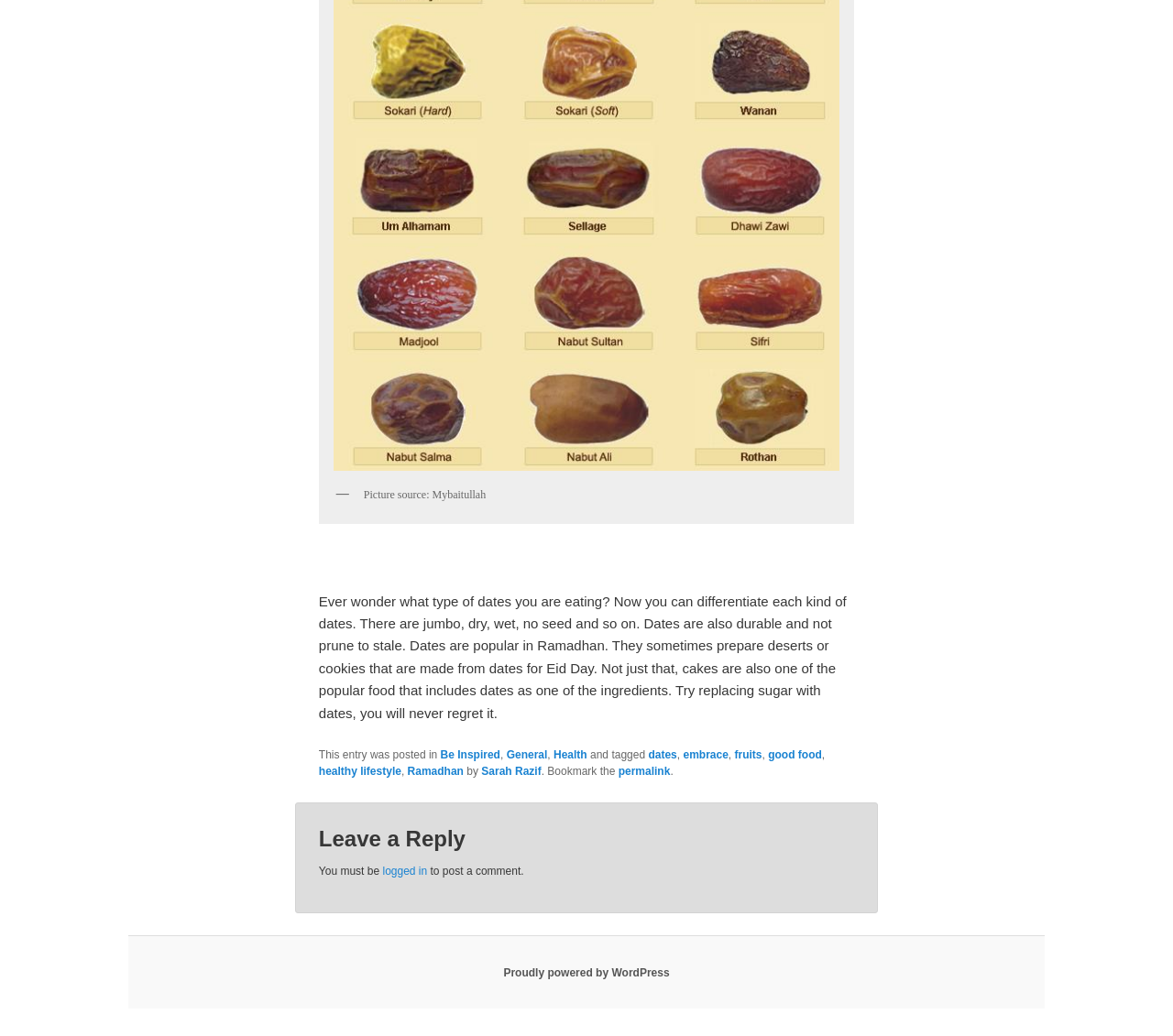Kindly provide the bounding box coordinates of the section you need to click on to fulfill the given instruction: "Click the 'dates' link".

[0.553, 0.723, 0.577, 0.735]